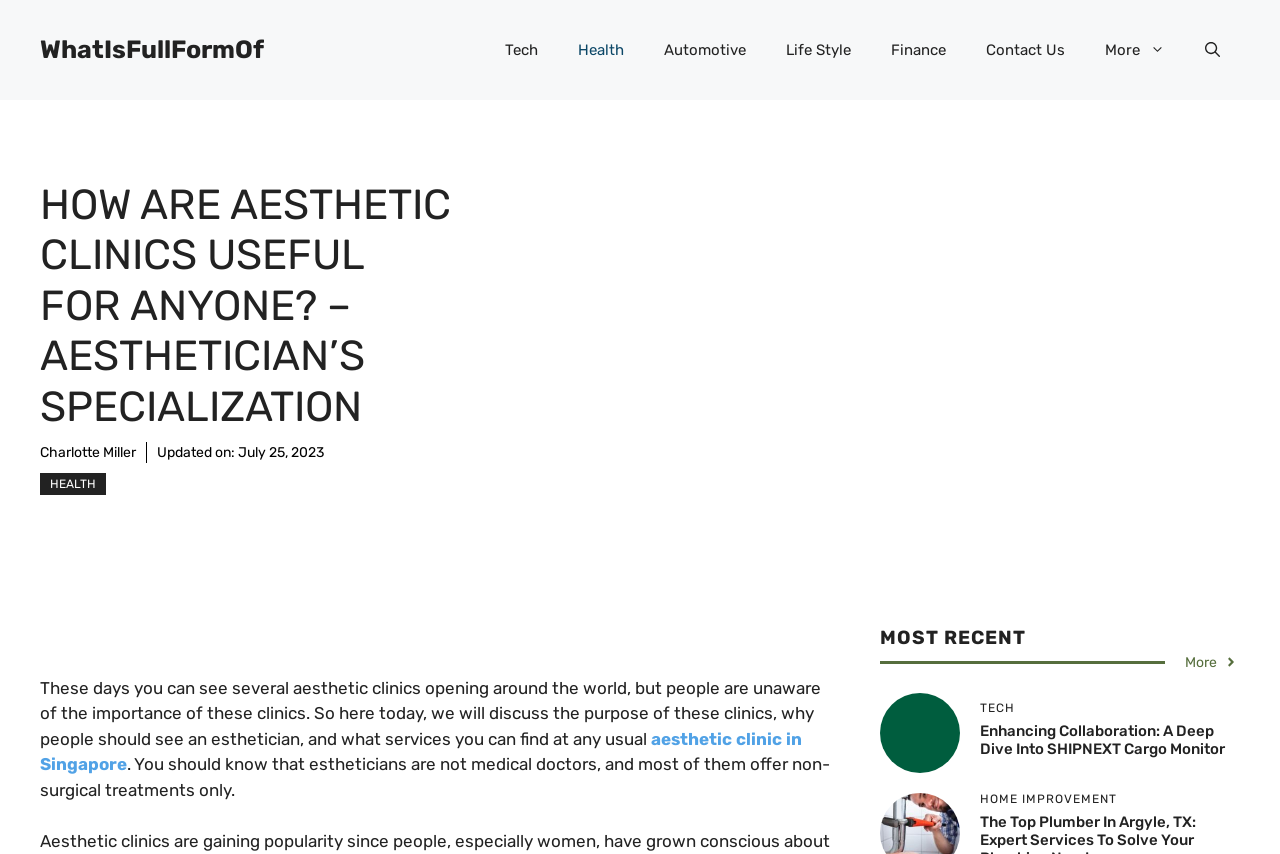Given the element description Contact Us, predict the bounding box coordinates for the UI element in the webpage screenshot. The format should be (top-left x, top-left y, bottom-right x, bottom-right y), and the values should be between 0 and 1.

[0.755, 0.023, 0.848, 0.094]